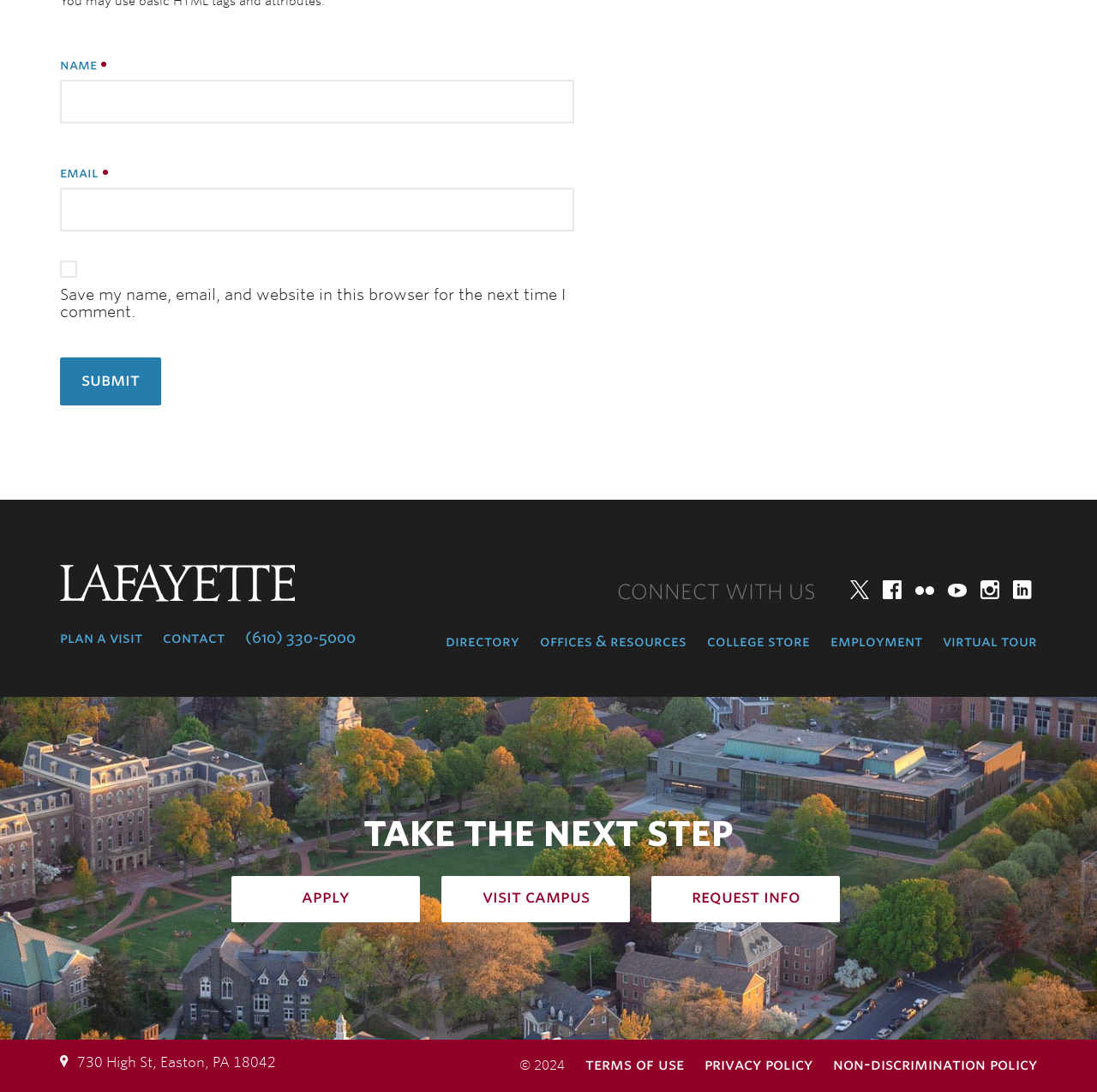Please indicate the bounding box coordinates for the clickable area to complete the following task: "enter name". The coordinates should be specified as four float numbers between 0 and 1, i.e., [left, top, right, bottom].

[0.055, 0.073, 0.523, 0.113]